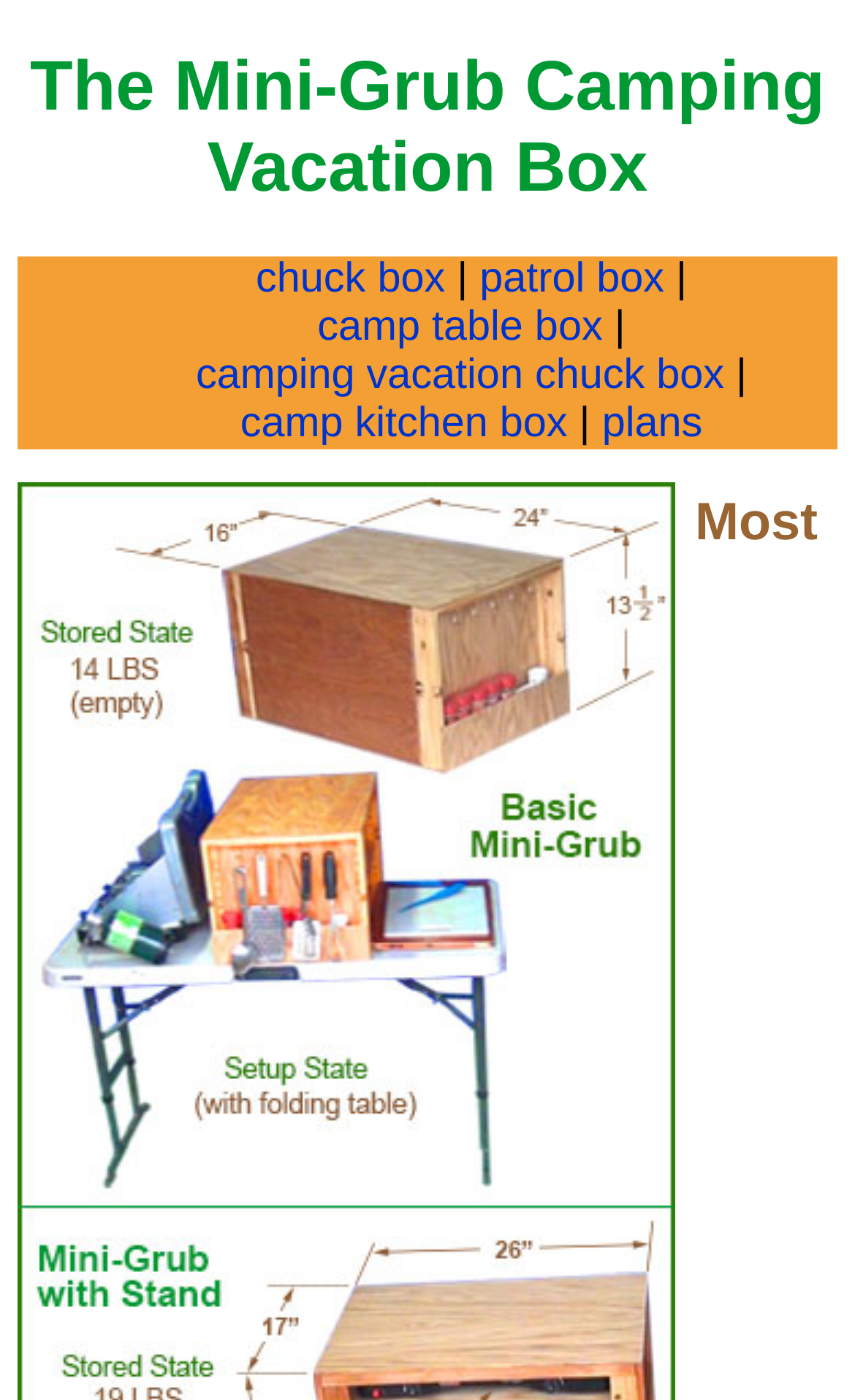Are there any plans available?
Please utilize the information in the image to give a detailed response to the question.

I found a link on the webpage with the text 'plans', which suggests that there are plans available. The link is located near the bottom of the list of links, and its presence implies that the webpage offers plans or resources related to camping vacations.